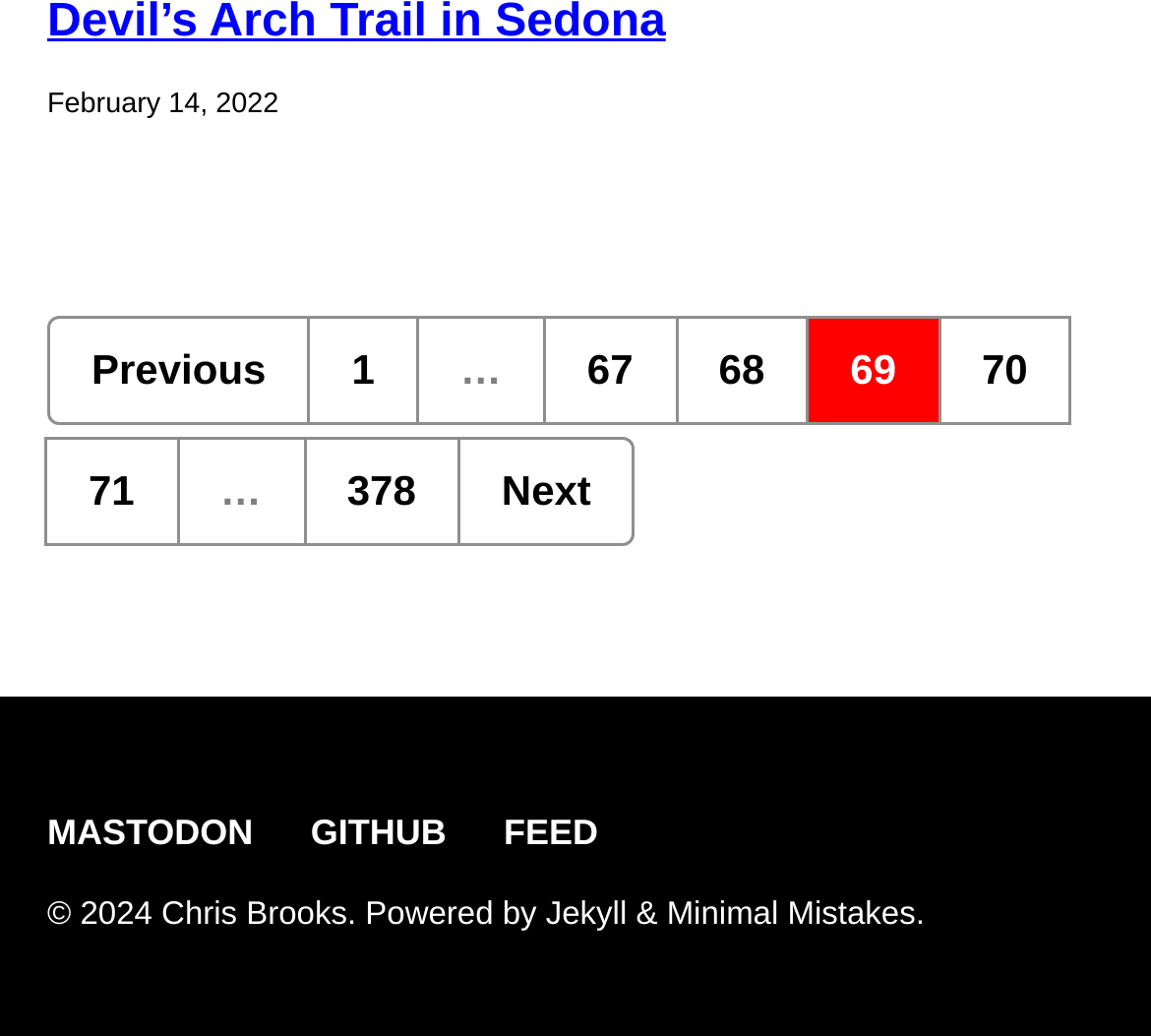Please identify the bounding box coordinates of the region to click in order to complete the given instruction: "visit MASTODON". The coordinates should be four float numbers between 0 and 1, i.e., [left, top, right, bottom].

[0.041, 0.783, 0.246, 0.823]